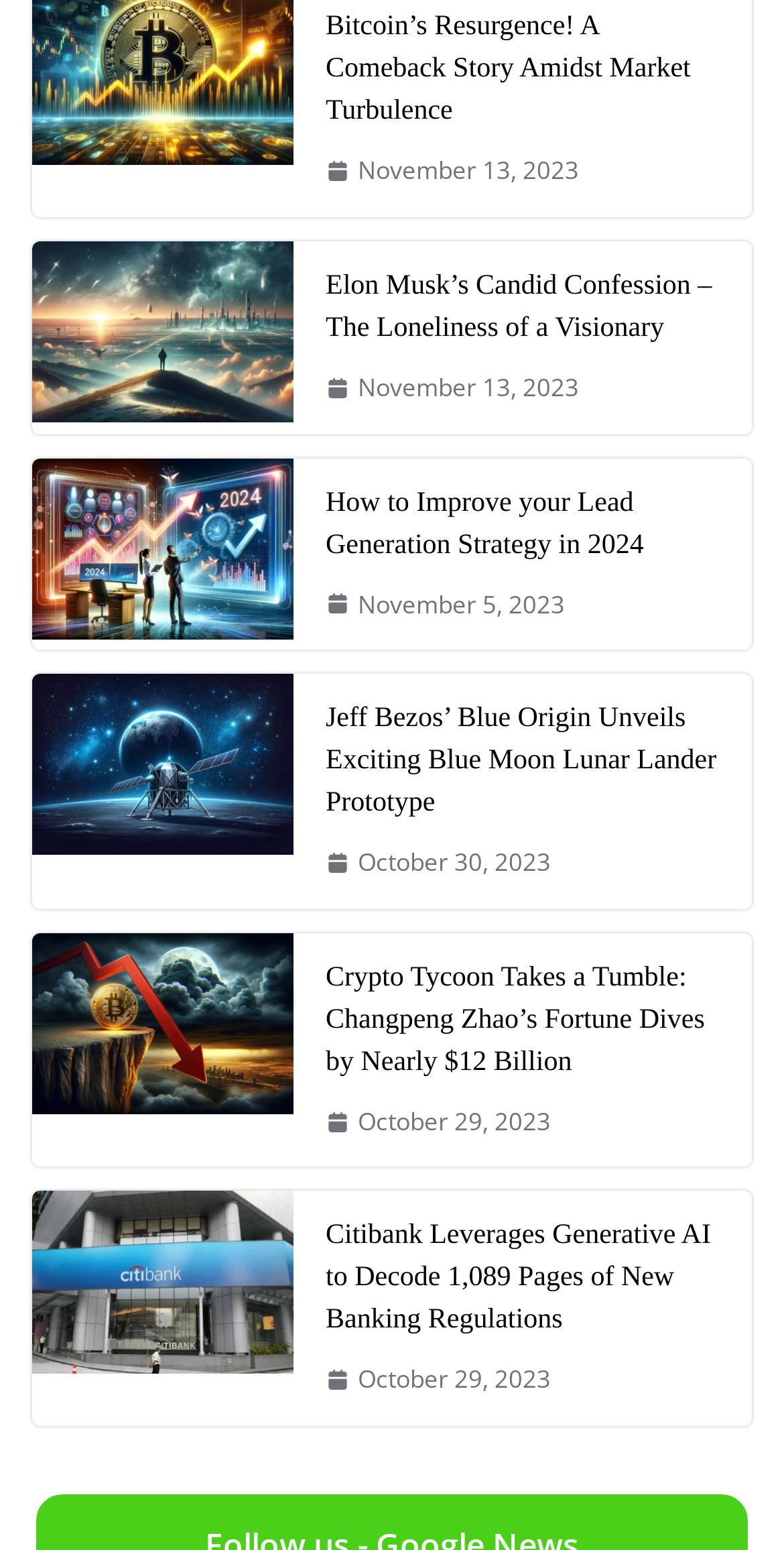What is the date of the article 'Bitcoin’s Resurgence! A Comeback Story Amidst Market Turbulence'?
Using the image, provide a concise answer in one word or a short phrase.

November 13, 2023